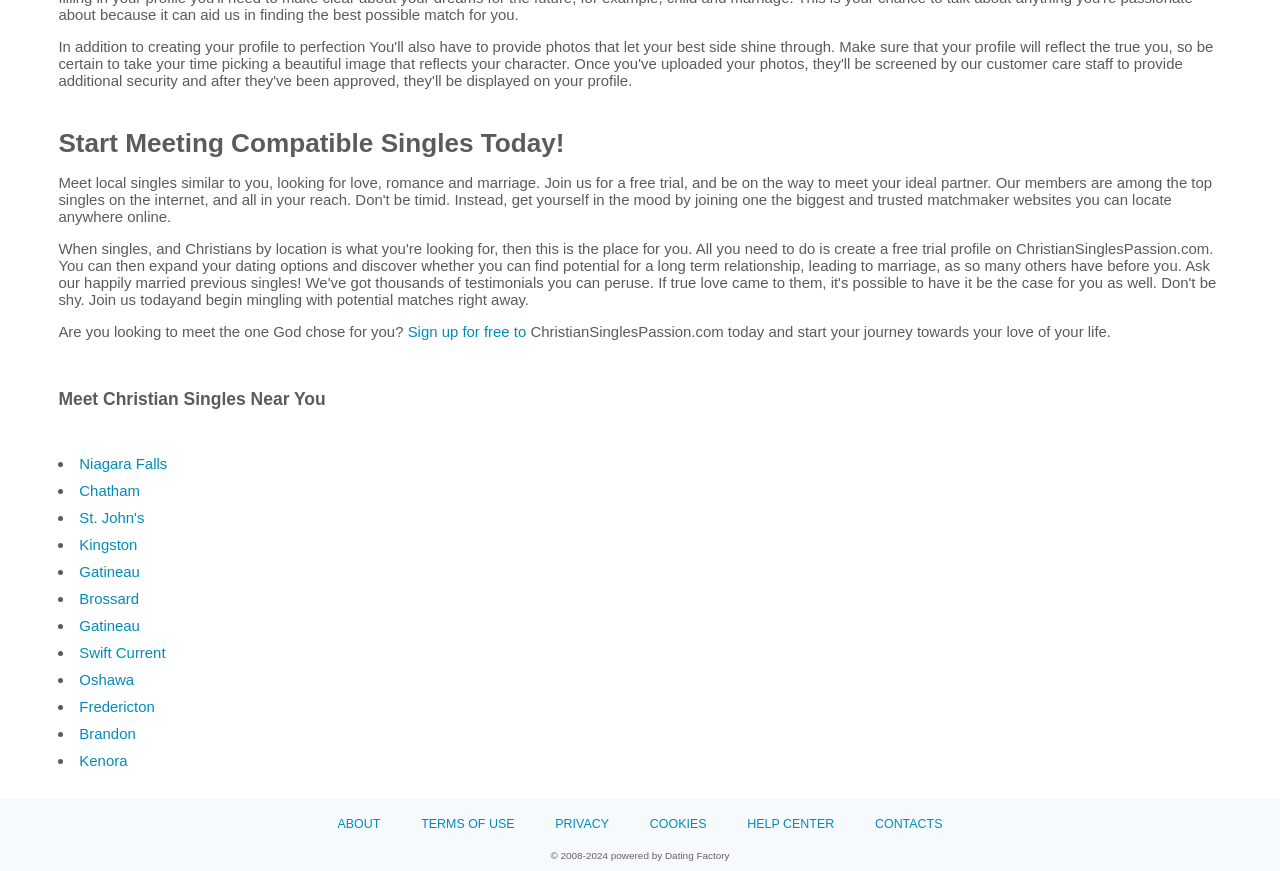Find the bounding box coordinates for the HTML element described in this sentence: "Research & development". Provide the coordinates as four float numbers between 0 and 1, in the format [left, top, right, bottom].

None